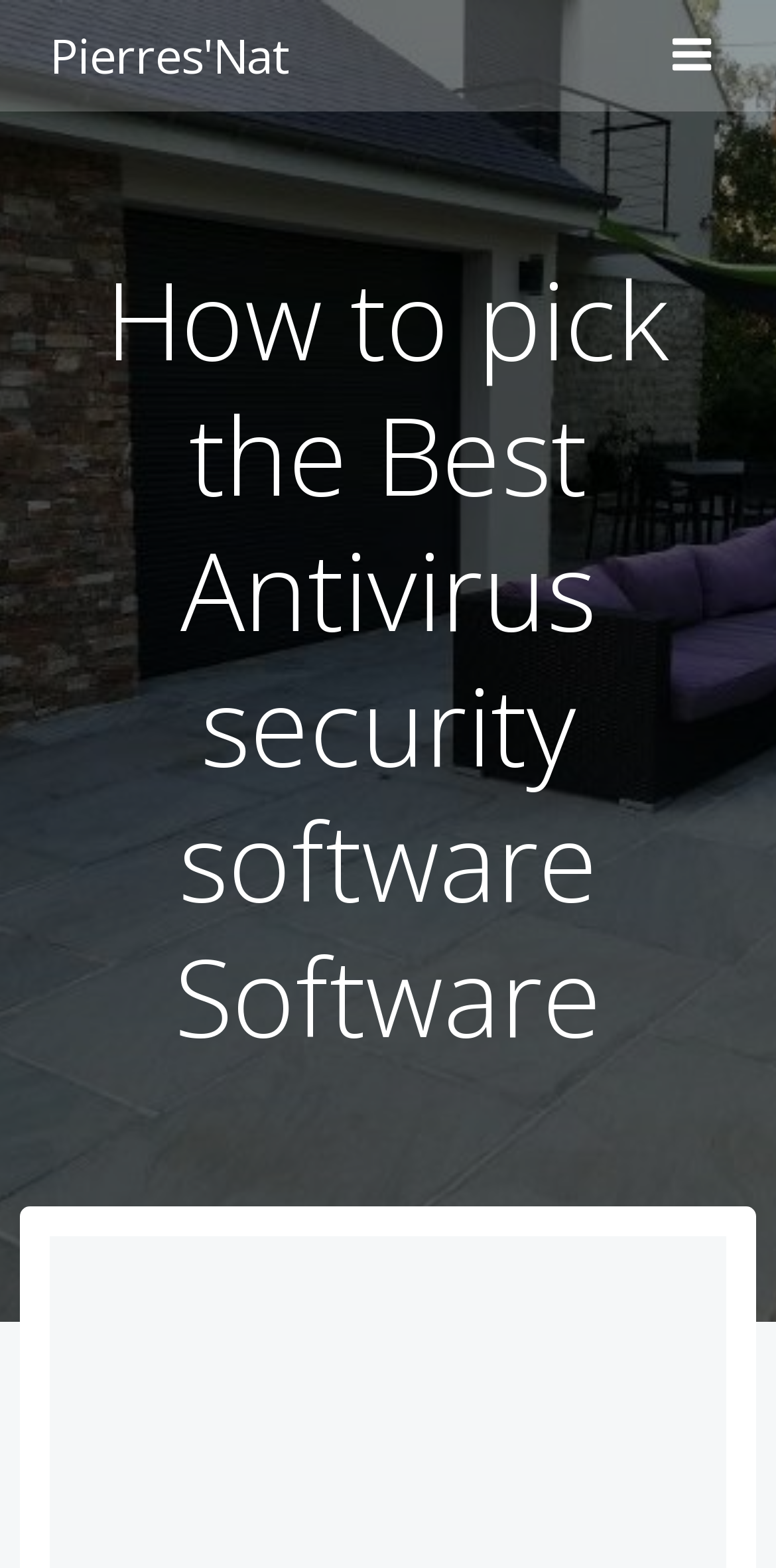Please extract the primary headline from the webpage.

How to pick the Best Antivirus security software Software